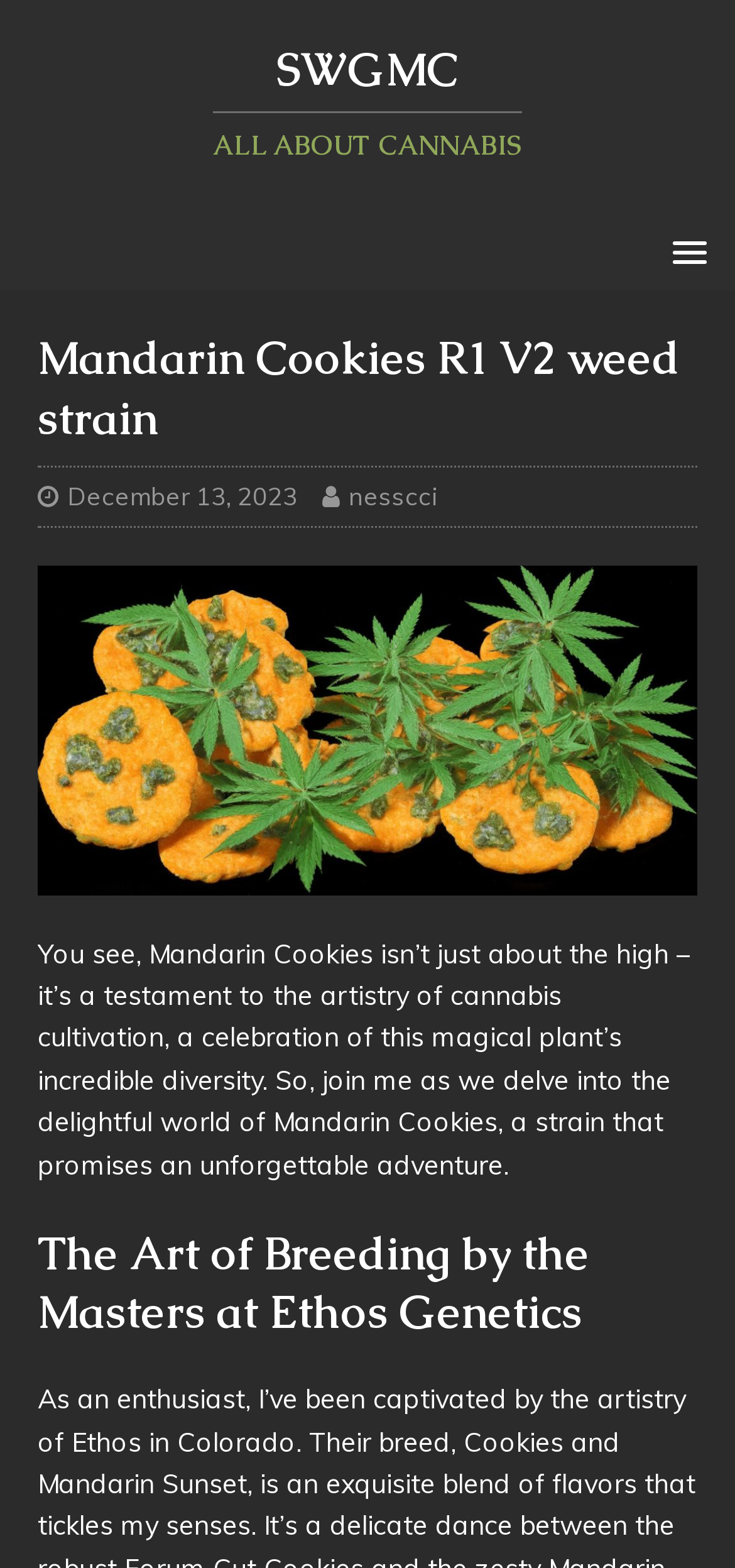What is the author of the article?
Using the information presented in the image, please offer a detailed response to the question.

The author of the article can be found in the link element 'nesscci' which is a child of the HeaderAsNonLandmark element.